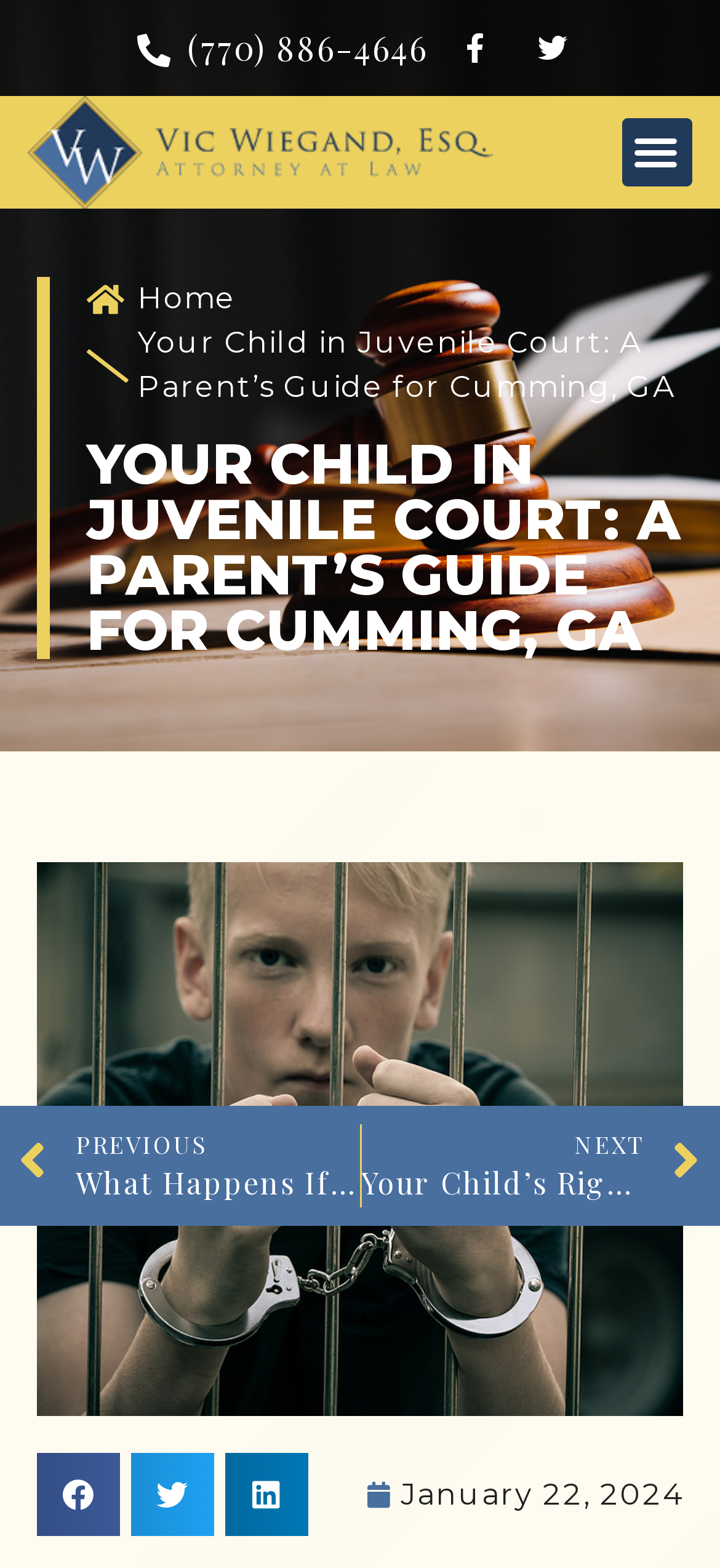Identify the bounding box coordinates of the region that should be clicked to execute the following instruction: "Toggle the menu".

[0.863, 0.075, 0.962, 0.119]